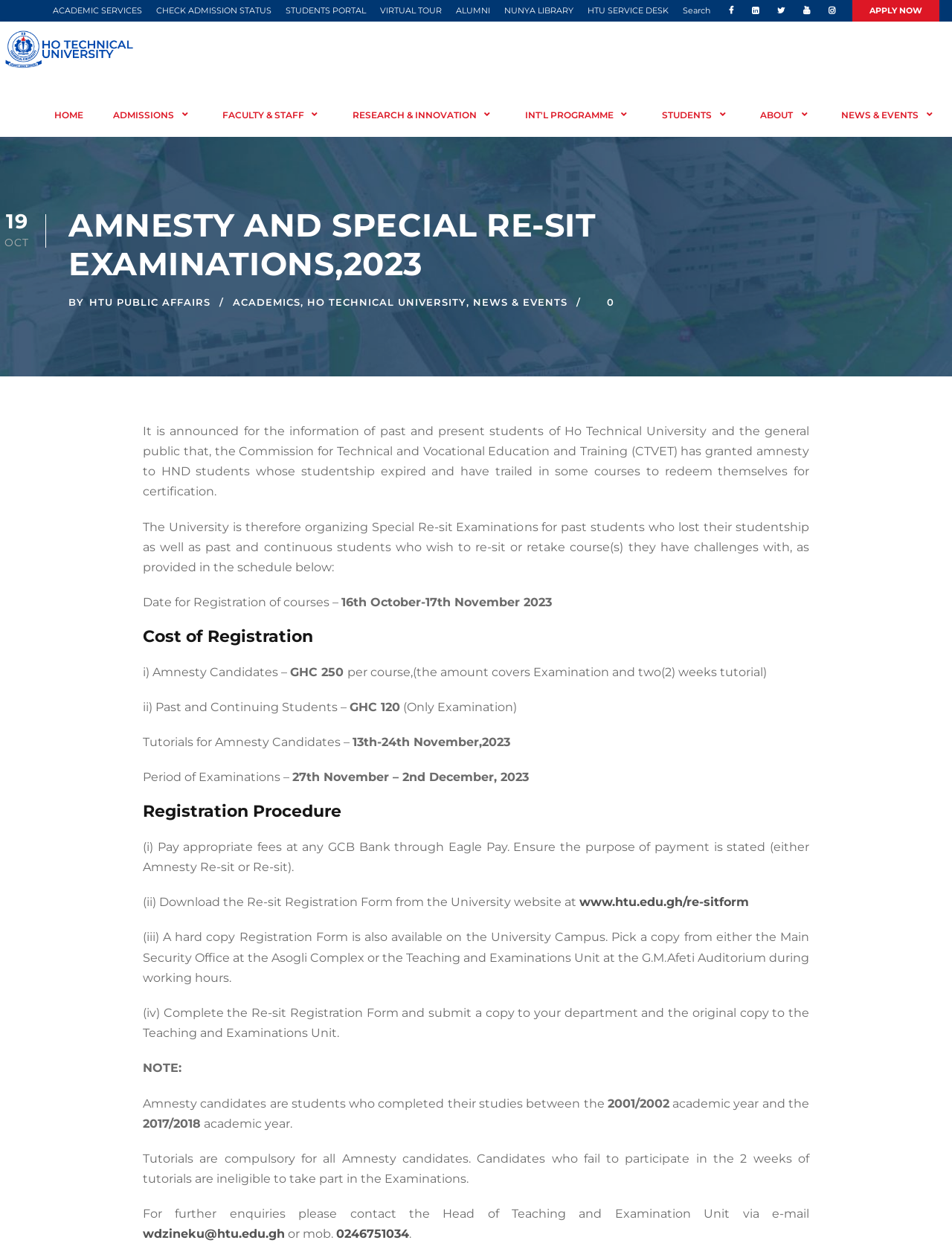Determine the main headline of the webpage and provide its text.

AMNESTY AND SPECIAL RE-SIT EXAMINATIONS,2023